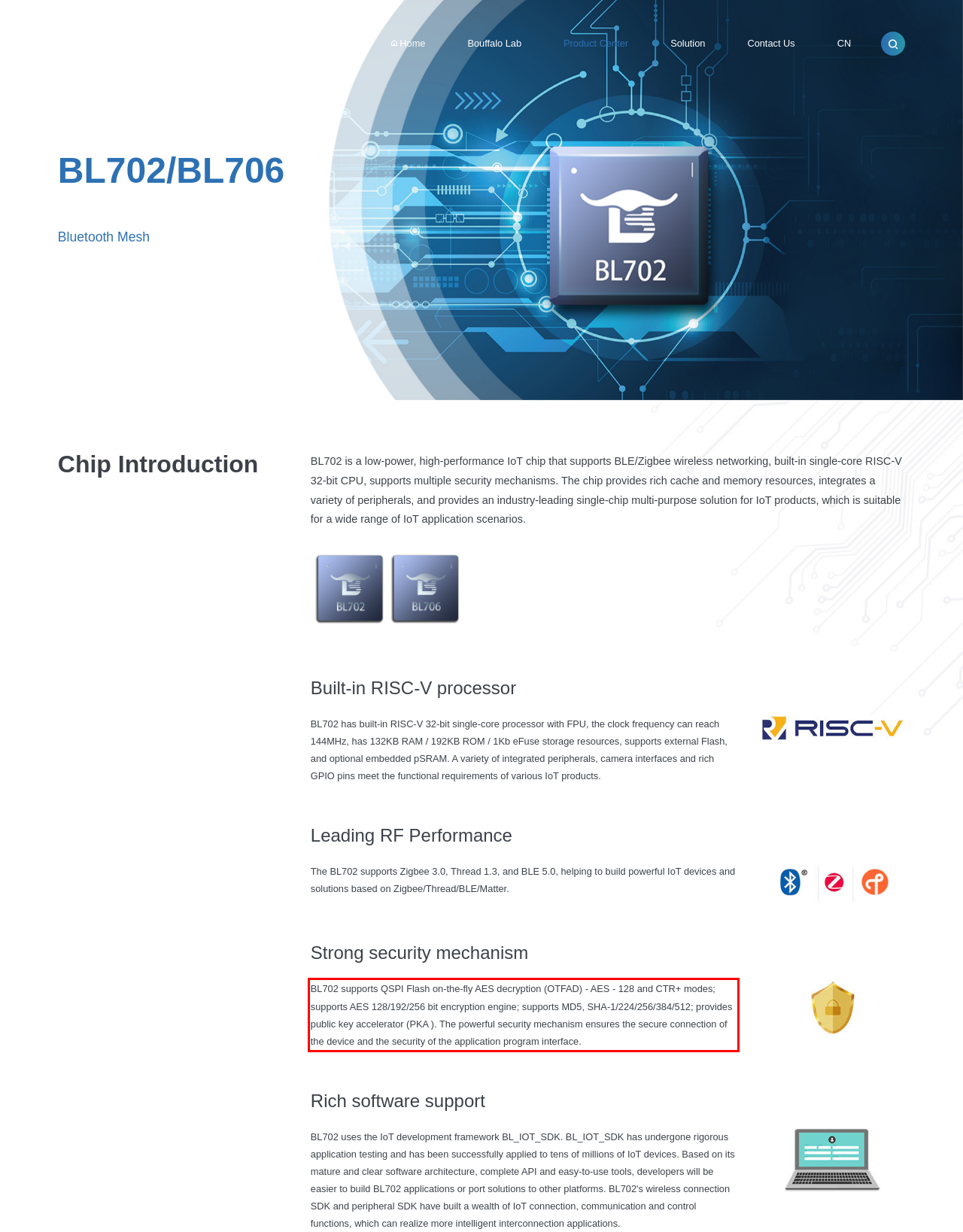Using the provided screenshot of a webpage, recognize and generate the text found within the red rectangle bounding box.

BL702 supports QSPI Flash on-the-fly AES decryption (OTFAD) - AES - 128 and CTR+ modes; supports AES 128/192/256 bit encryption engine; supports MD5, SHA-1/224/256/384/512; provides public key accelerator (PKA ). The powerful security mechanism ensures the secure connection of the device and the security of the application program interface.